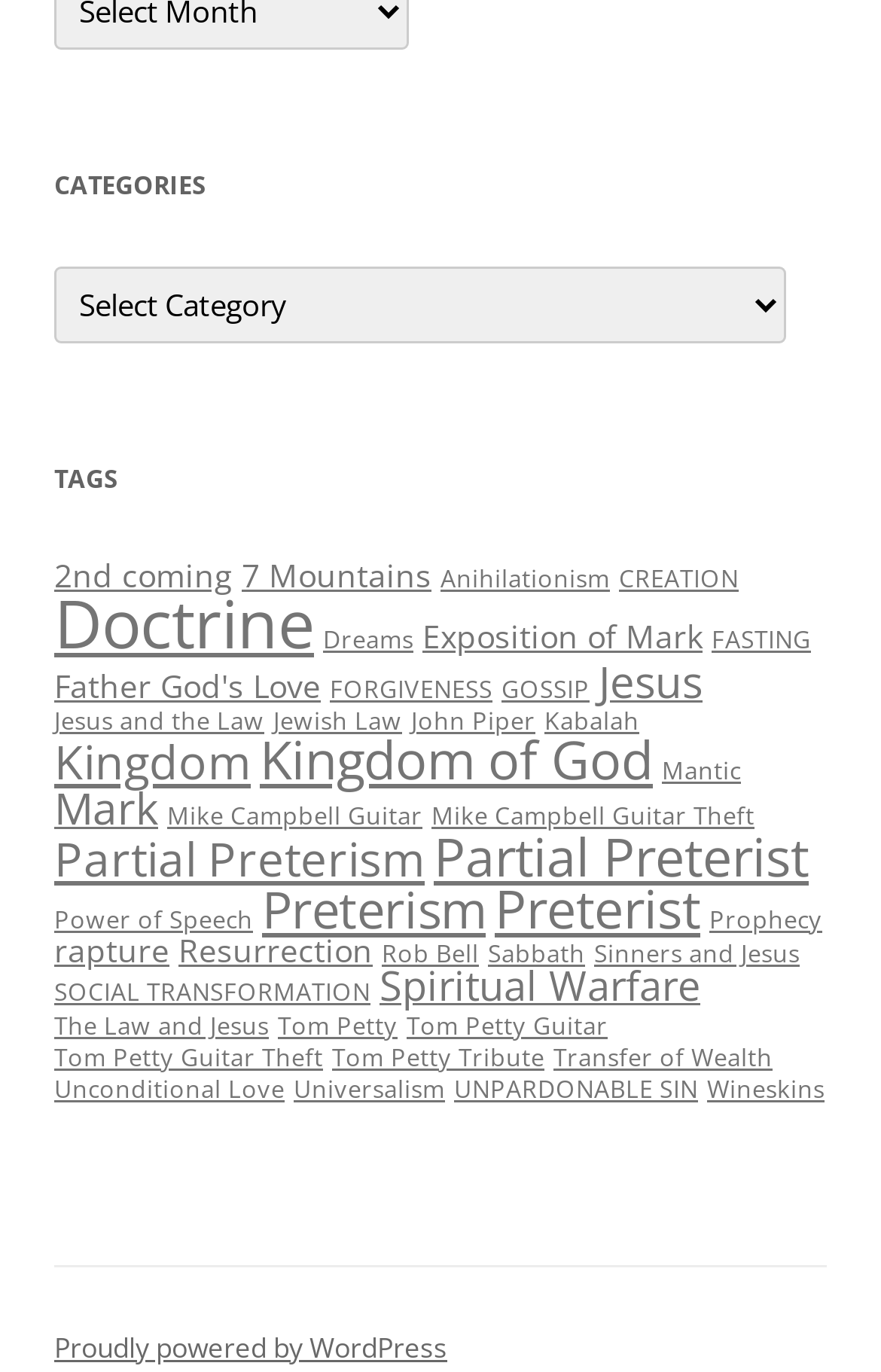Determine the bounding box coordinates of the region I should click to achieve the following instruction: "Explore Doctrine topics". Ensure the bounding box coordinates are four float numbers between 0 and 1, i.e., [left, top, right, bottom].

[0.062, 0.422, 0.356, 0.488]